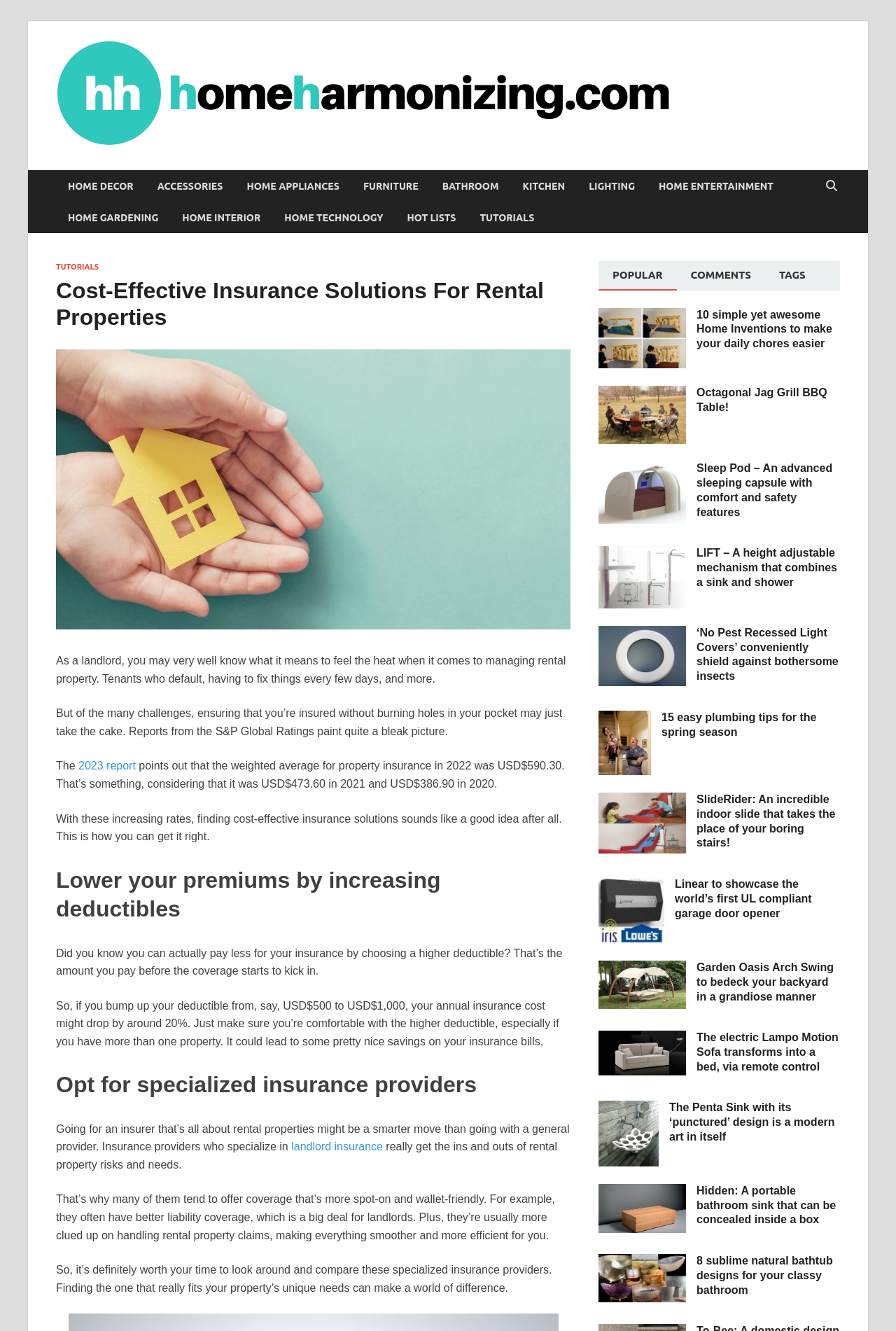Please use the details from the image to answer the following question comprehensively:
What type of insurance providers are recommended?

The webpage suggests that landlords should opt for specialized insurance providers that focus on rental properties, as they tend to offer more tailored coverage and better liability coverage, making them a smarter choice for landlords.